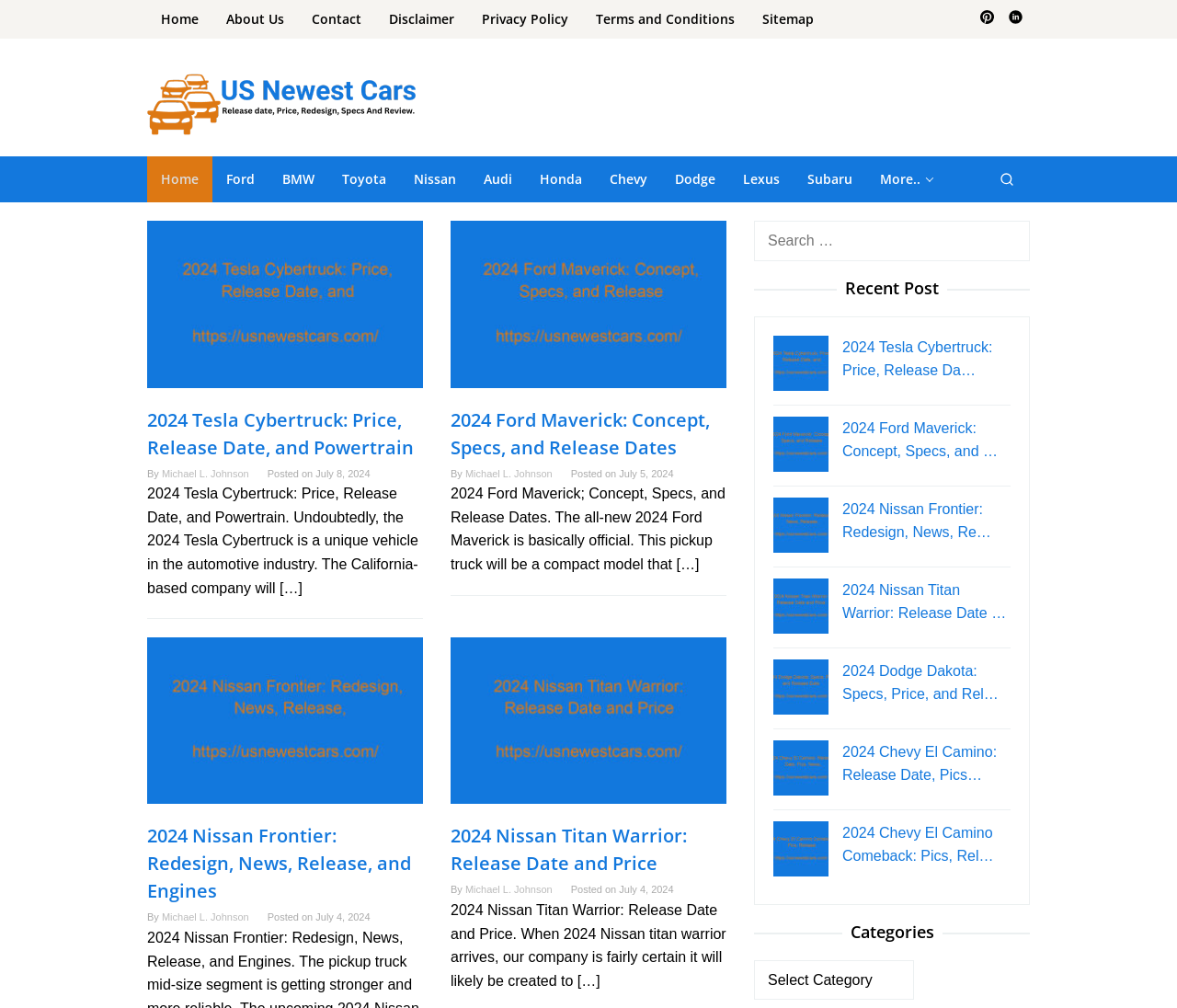Can you find the bounding box coordinates for the element that needs to be clicked to execute this instruction: "Search for a car model"? The coordinates should be given as four float numbers between 0 and 1, i.e., [left, top, right, bottom].

[0.836, 0.155, 0.875, 0.201]